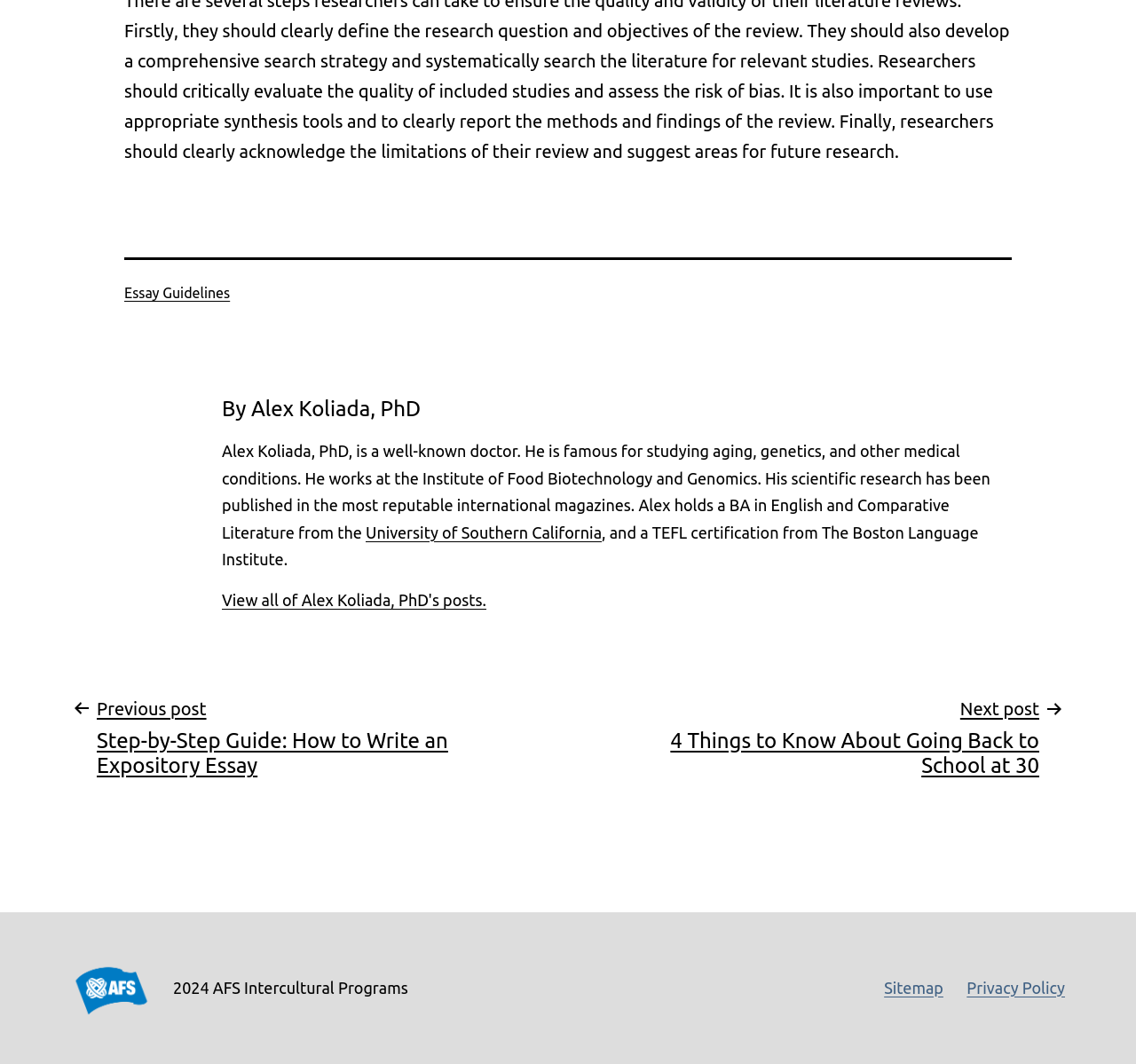Identify the bounding box coordinates for the UI element described as: "Sitemap". The coordinates should be provided as four floats between 0 and 1: [left, top, right, bottom].

[0.768, 0.916, 0.841, 0.941]